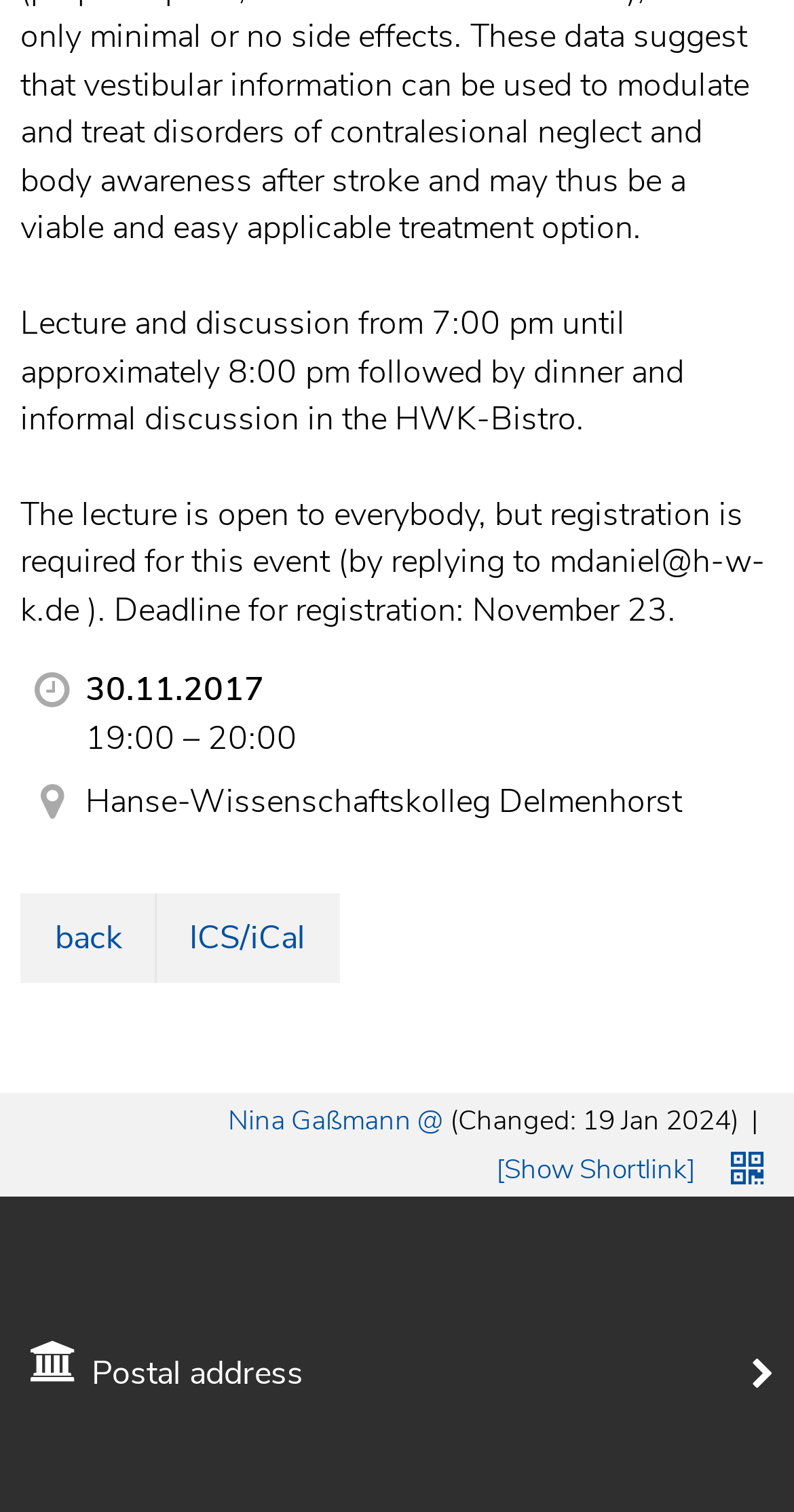Where is the lecture taking place?
Answer briefly with a single word or phrase based on the image.

Hanse-Wissenschaftskolleg Delmenhorst